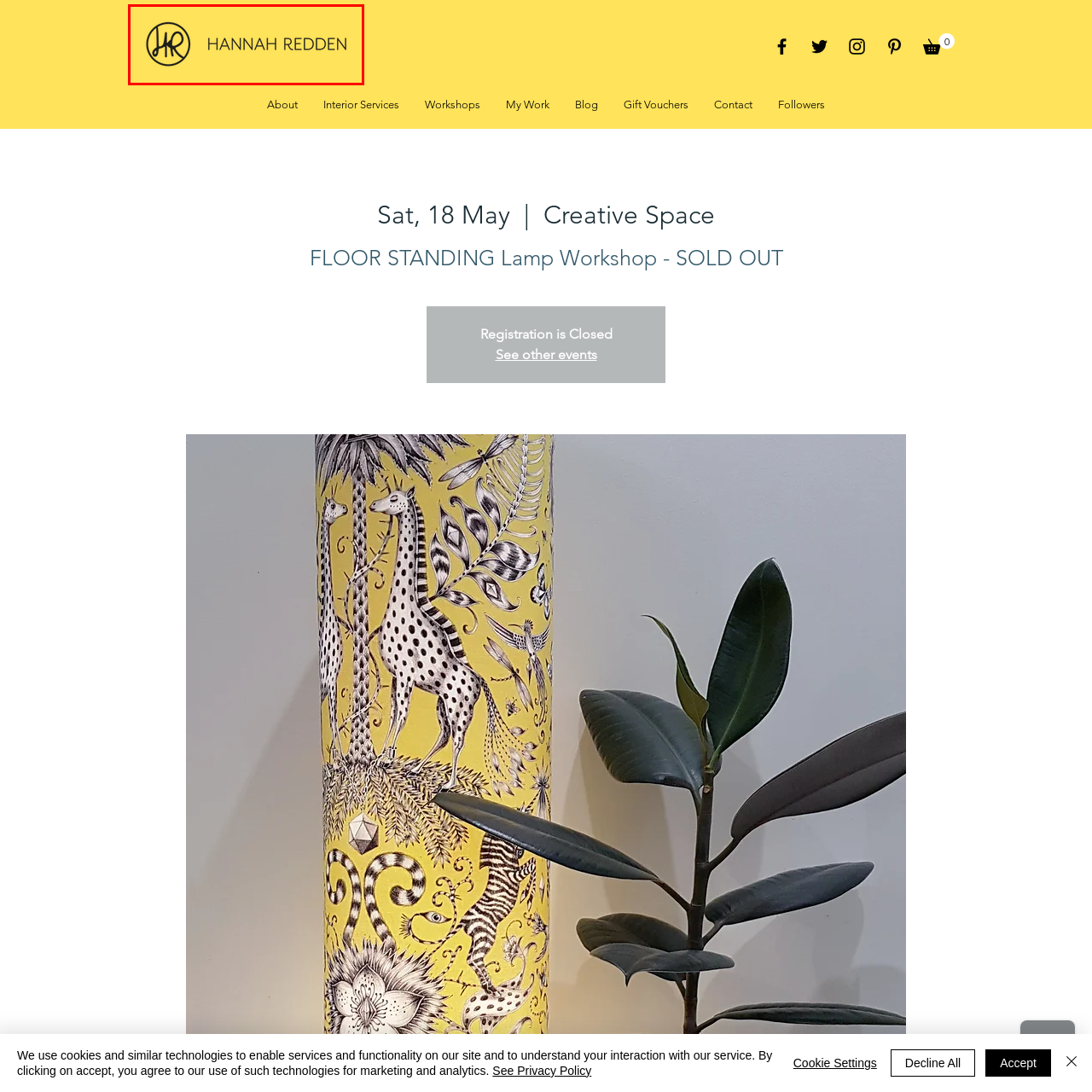Inspect the image outlined in red and answer succinctly: What font style is used for the text 'HANNAH REDDEN'?

Modern